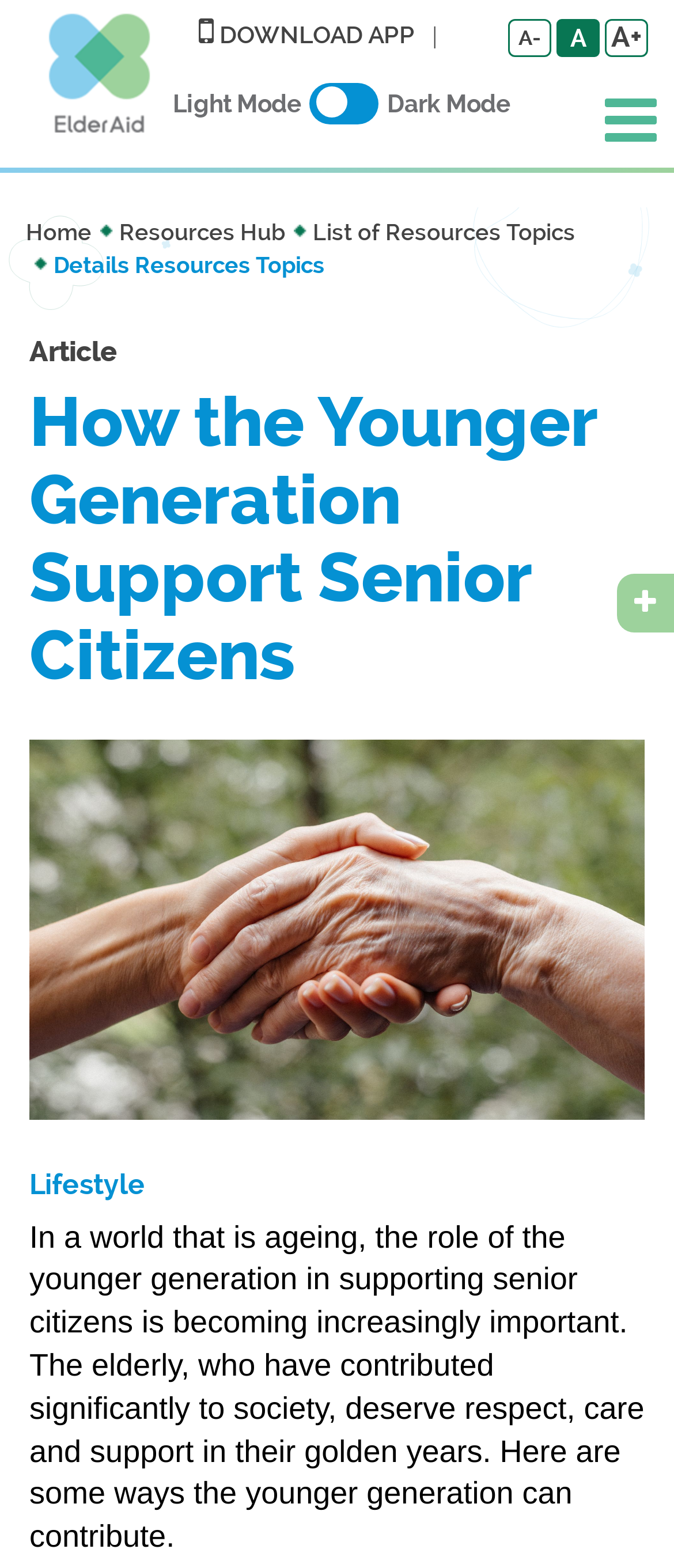Please mark the bounding box coordinates of the area that should be clicked to carry out the instruction: "Go to the Home page".

[0.038, 0.138, 0.136, 0.159]